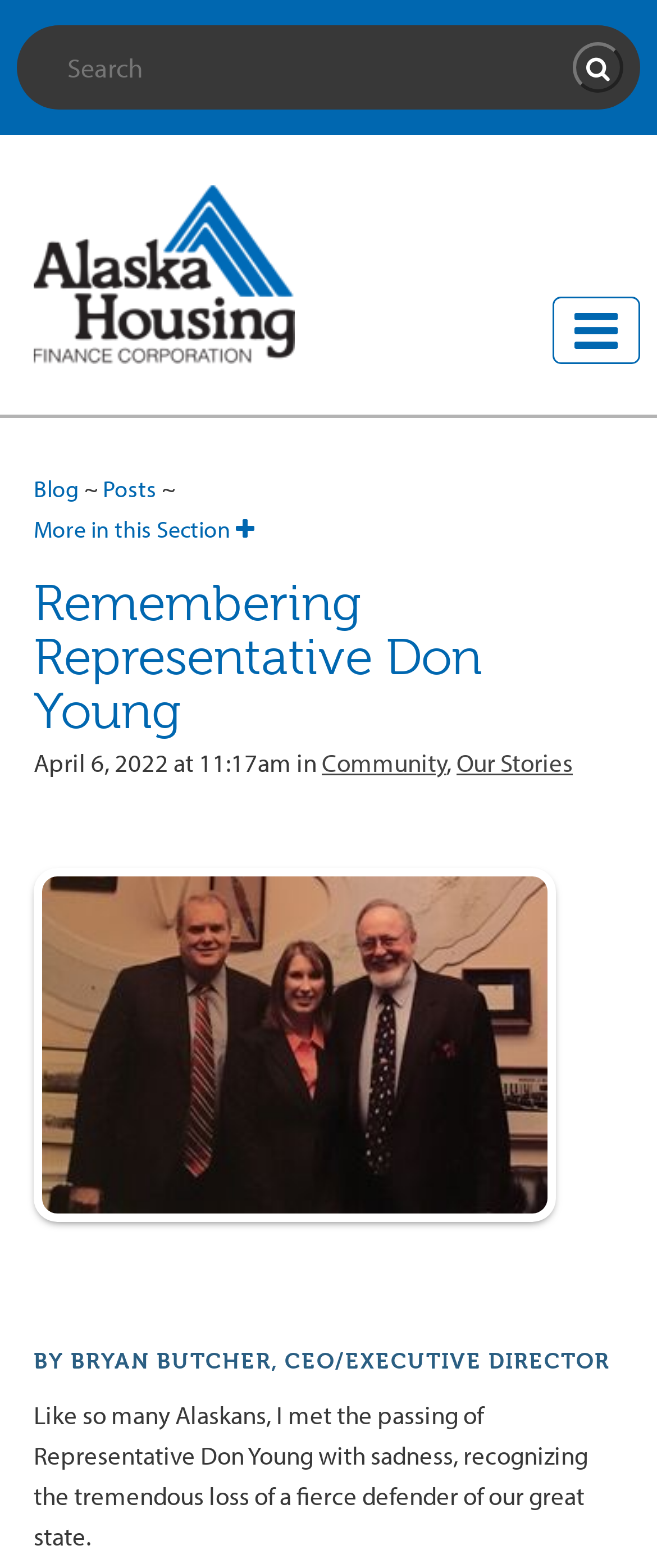Who is the author of the article?
Can you offer a detailed and complete answer to this question?

The author of the article is Bryan Butcher, CEO/Executive Director, as indicated by the heading 'BY BRYAN BUTCHER, CEO/EXECUTIVE DIRECTOR'.